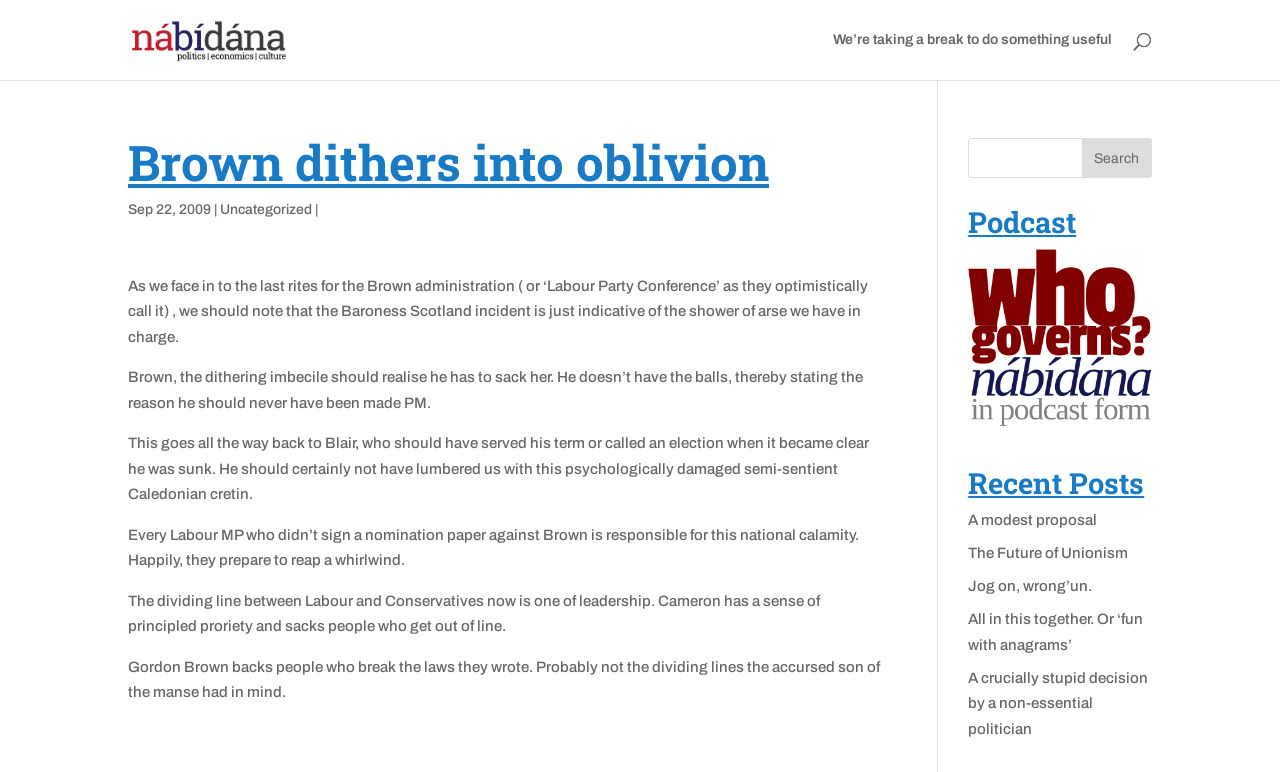Can you find the bounding box coordinates of the area I should click to execute the following instruction: "Listen to the podcast"?

[0.756, 0.269, 0.9, 0.32]